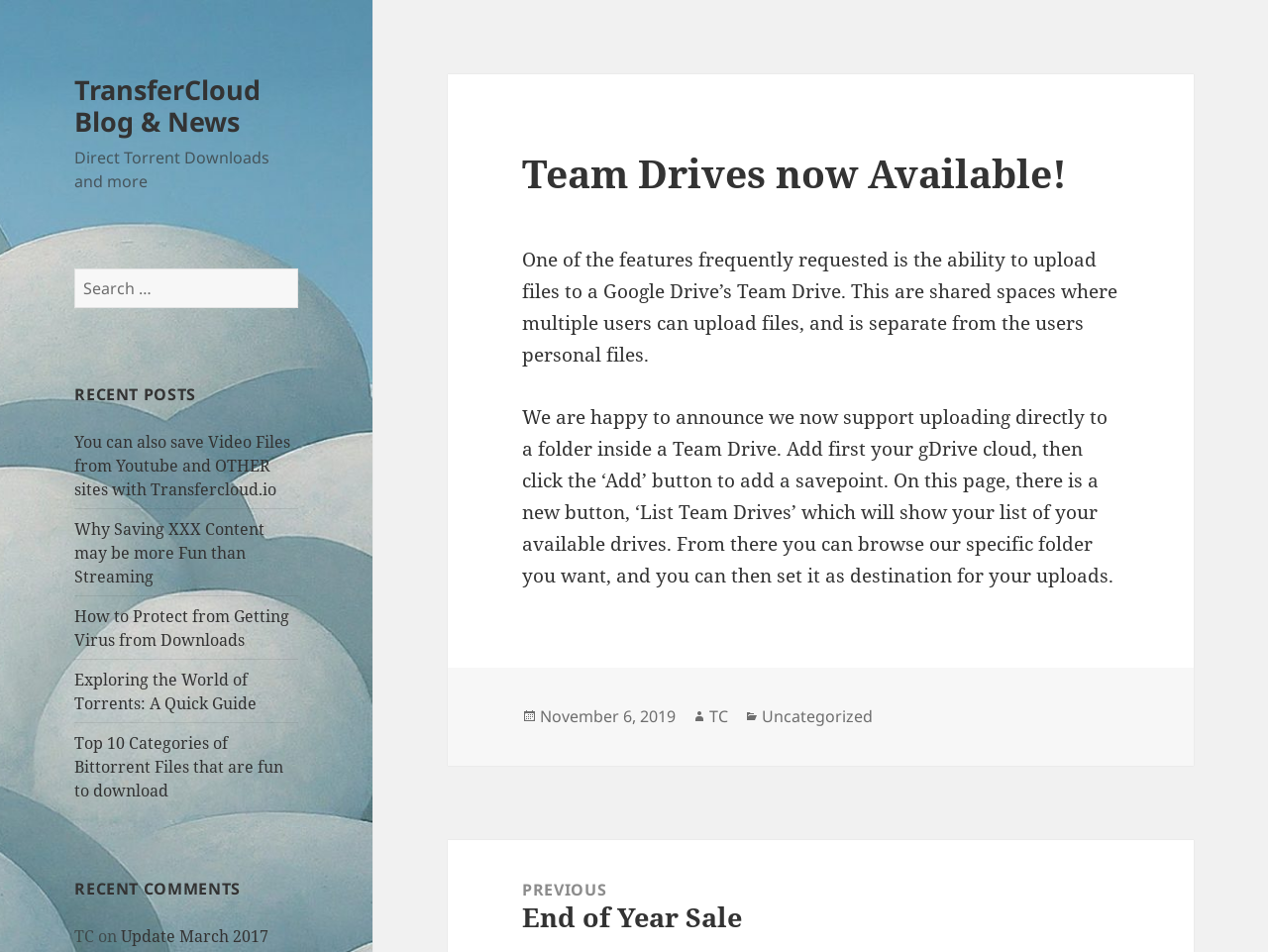Provide an in-depth caption for the contents of the webpage.

The webpage is a blog post from TransferCloud, titled "Team Drives now Available!". At the top, there is a link to the blog's homepage, "TransferCloud Blog & News", and a tagline "Direct Torrent Downloads and more". Below the tagline, there is a search bar with a "Search" button.

The main content of the page is divided into three sections. On the left side, there is a navigation menu with recent posts, including links to articles such as "You can also save Video Files from Youtube and OTHER sites with Transfercloud.io" and "Exploring the World of Torrents: A Quick Guide". Below the recent posts, there is a section for recent comments, with a link to an update from March 2017.

On the right side, there is the main article, which announces the availability of Team Drives on TransferCloud. The article explains that users can now upload files to a Google Drive's Team Drive, a shared space where multiple users can upload files. The article provides instructions on how to add a Team Drive as a savepoint.

At the bottom of the page, there is a footer section with information about the post, including the date "November 6, 2019", the author "TC", and categories "Uncategorized". There is also a "Post navigation" heading, but it does not appear to have any associated links or content.